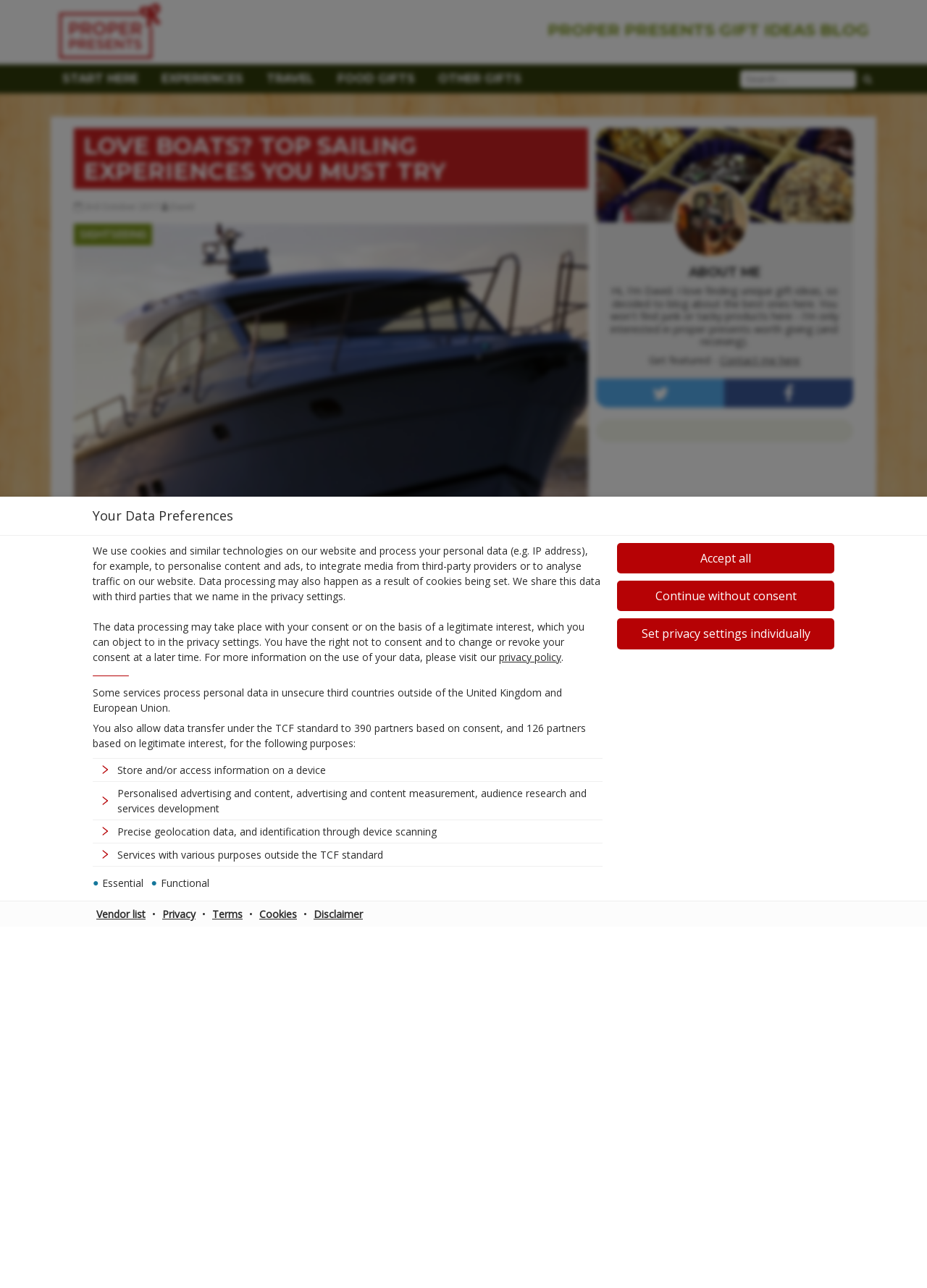Based on the image, please respond to the question with as much detail as possible:
What type of experiences are presented on this webpage?

Based on the webpage content, it appears that the webpage is presenting various sailing experiences, including gentle river or canal boat cruises, luxury Sunseeker cruises, and water sport powerboating.